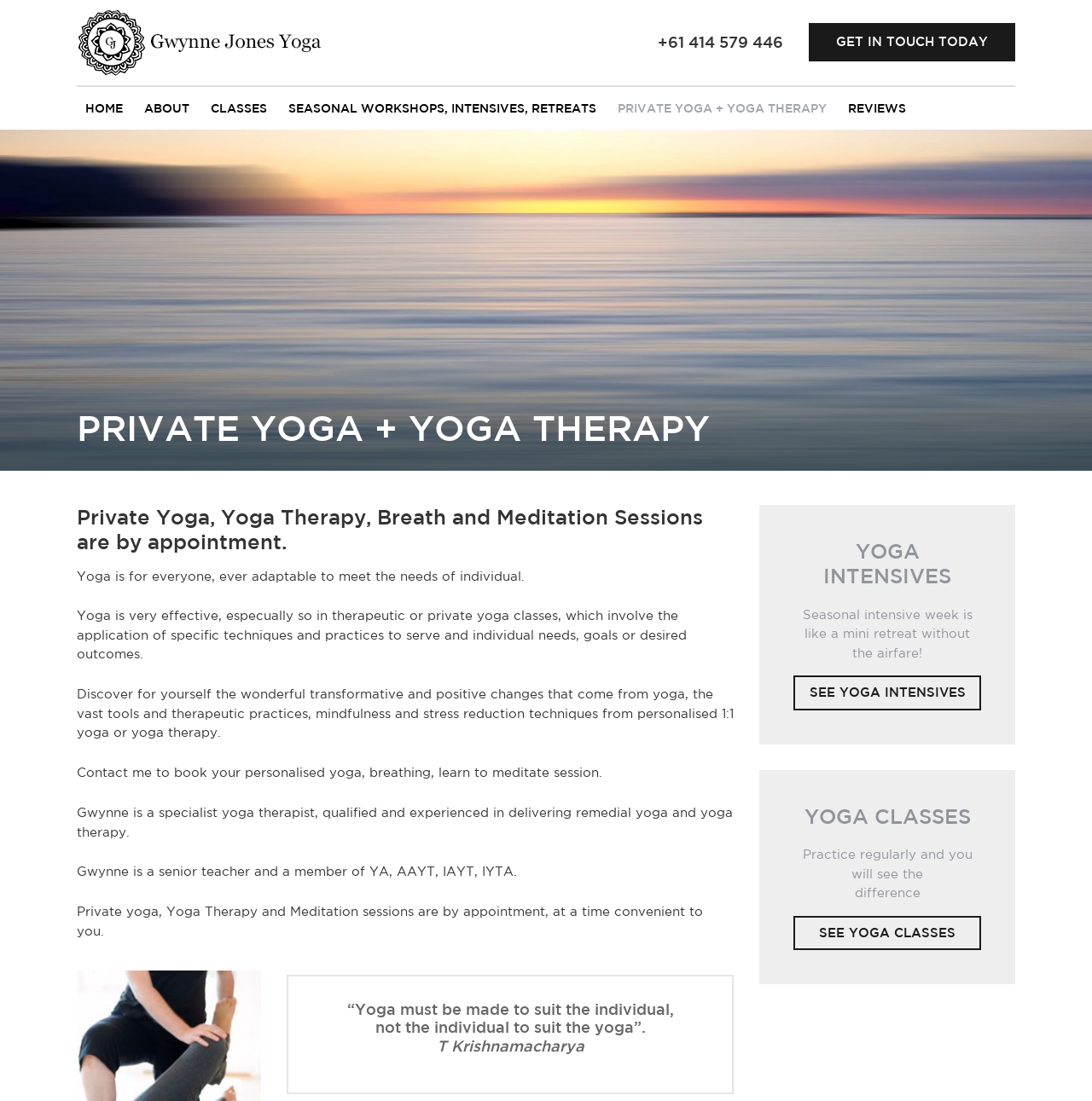Construct a comprehensive description capturing every detail on the webpage.

This webpage is about Gwynne Jones Yoga, offering private one-on-one yoga sessions, yoga therapy, and meditation sessions in Avalon and Newport on the Northern Beaches, NSW. 

At the top left, there is a heading "Gwynne Jones Yoga" with a link and an image. Below it, there are six navigation links: "HOME", "ABOUT", "CLASSES", "SEASONAL WORKSHOPS, INTENSIVES, RETREATS", "PRIVATE YOGA + YOGA THERAPY", and "REVIEWS". 

On the right side, there is a call-to-action link "GET IN TOUCH TODAY" and a phone number "+61 414 579 446". 

The main content starts with a heading "PRIVATE YOGA + YOGA THERAPY" followed by a paragraph explaining the benefits of private yoga and yoga therapy sessions. There are four paragraphs of text describing the advantages of yoga, the qualifications of Gwynne Jones, and the services offered. 

Below these paragraphs, there are two links: "YOGA INTENSIVES" and "YOGA CLASSES", each with a heading and a brief description. The "YOGA CLASSES" link also has a secondary link "SEE YOGA CLASSES". 

At the bottom, there is a quote "“Yoga must be made to suit the individual, not the individual to suit the yoga”. T Krishnamacharya".